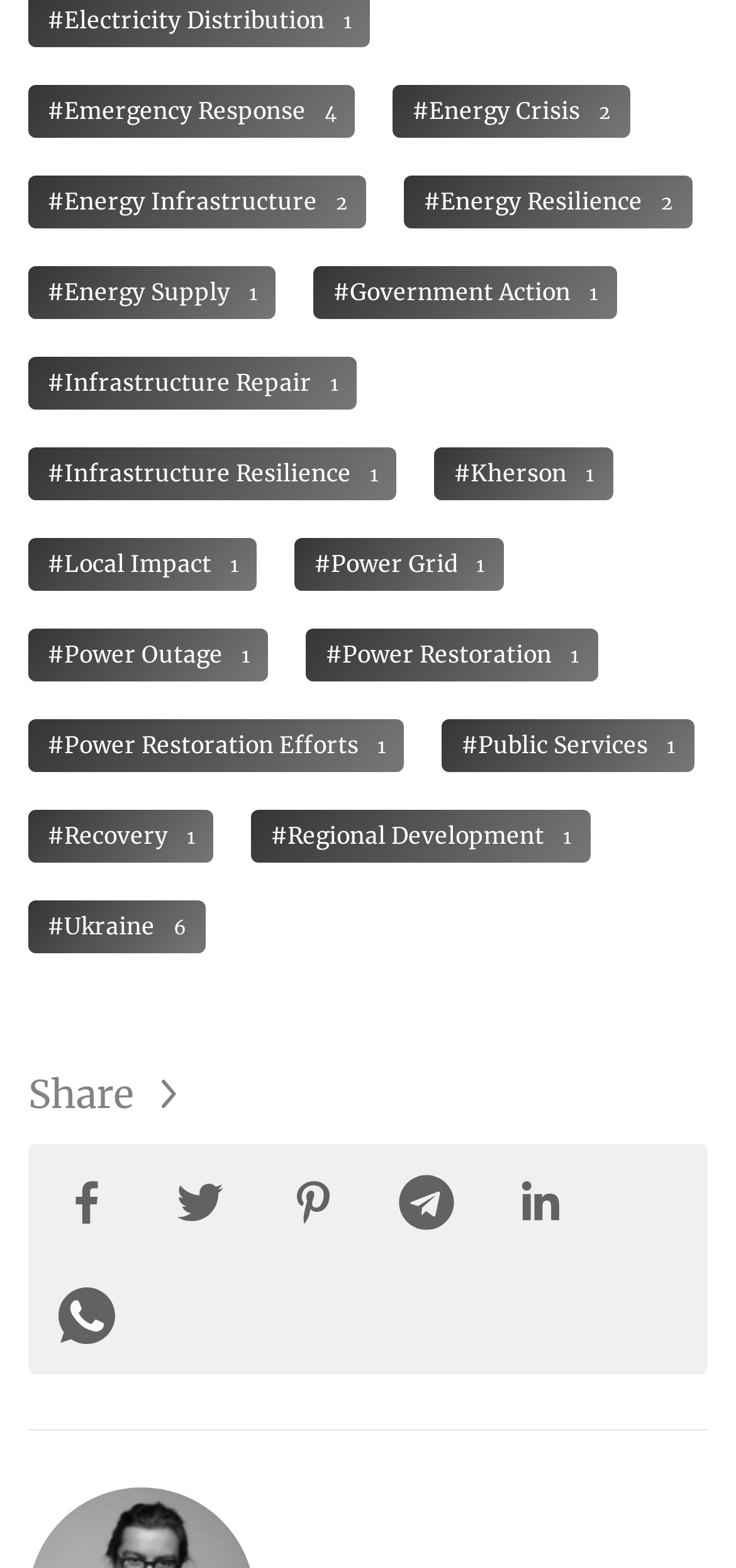Identify the bounding box coordinates for the element that needs to be clicked to fulfill this instruction: "Check Power Outage". Provide the coordinates in the format of four float numbers between 0 and 1: [left, top, right, bottom].

[0.038, 0.401, 0.365, 0.435]